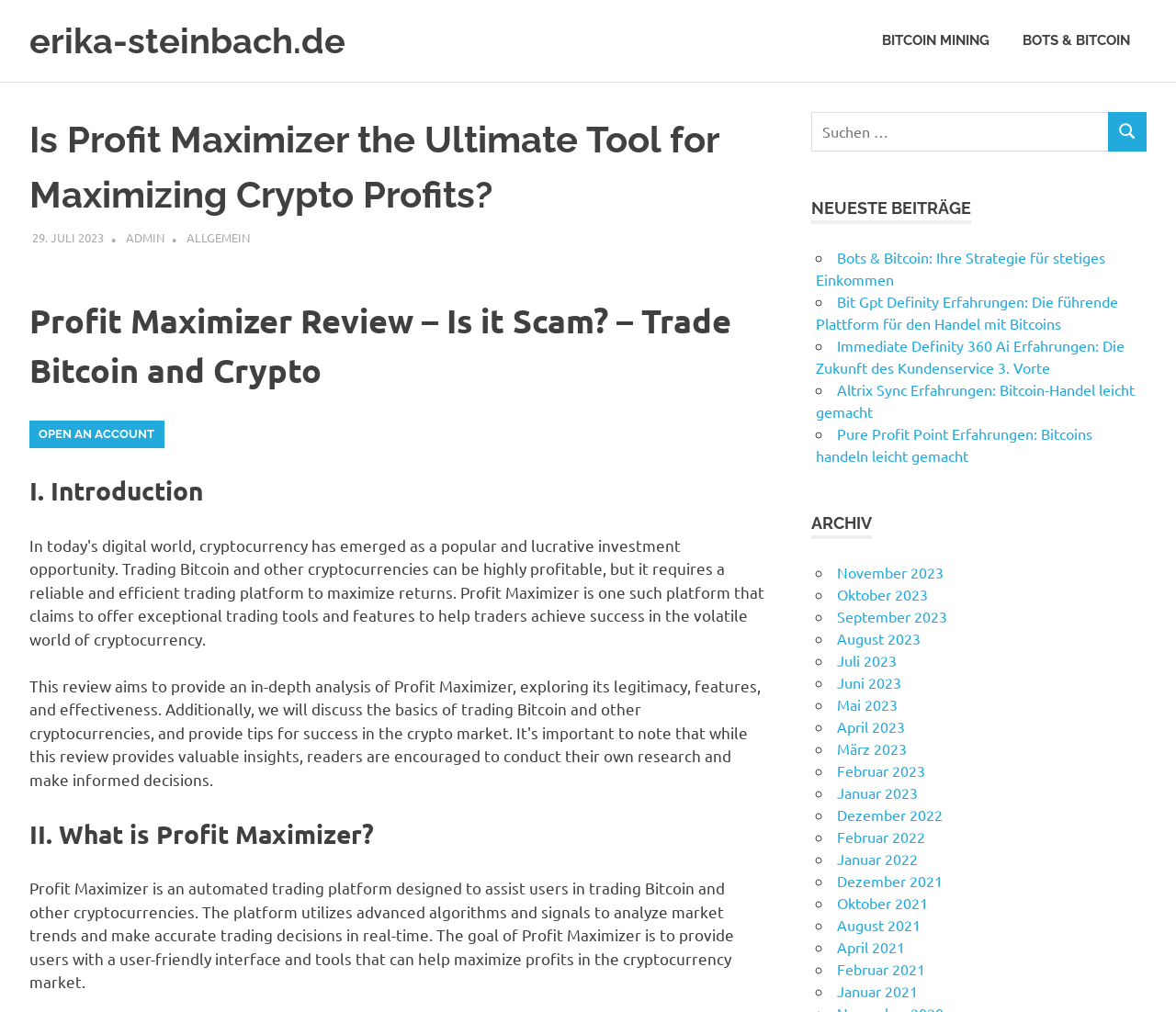Use a single word or phrase to answer the following:
How many links are listed under the 'ARCHIV' section?

17